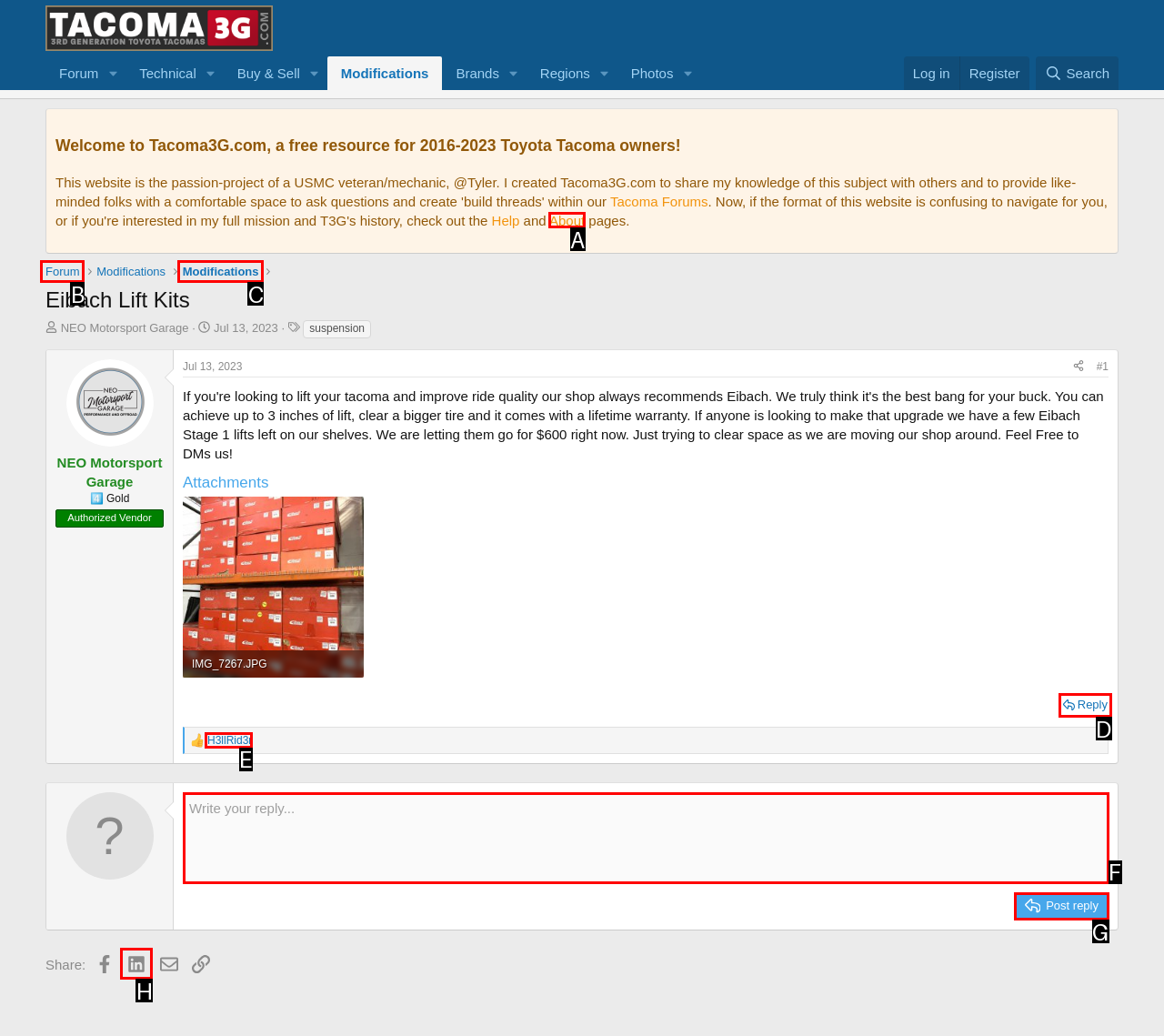Choose the HTML element that best fits the given description: Post reply. Answer by stating the letter of the option.

G